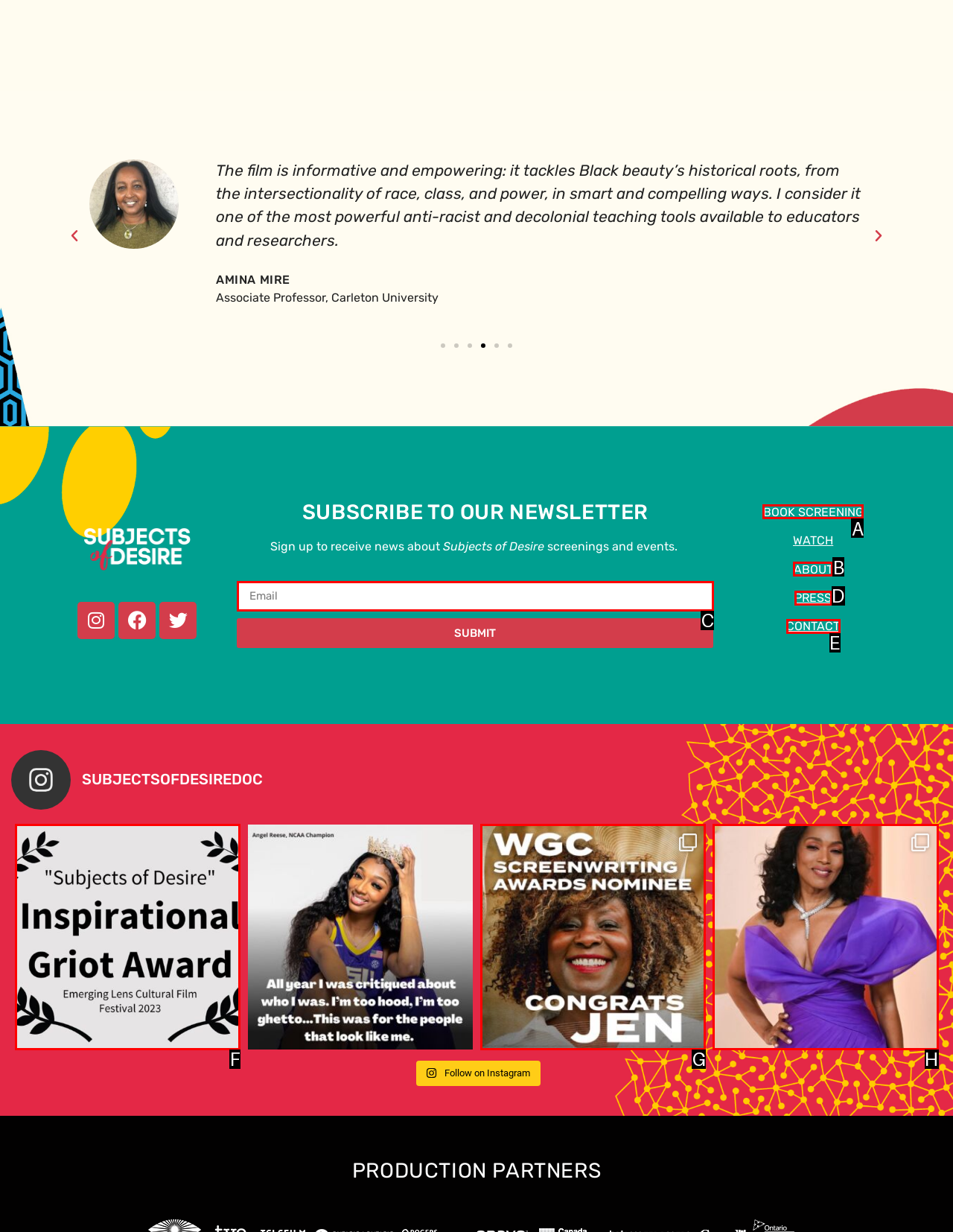Identify which lettered option to click to carry out the task: Subscribe to the newsletter. Provide the letter as your answer.

C